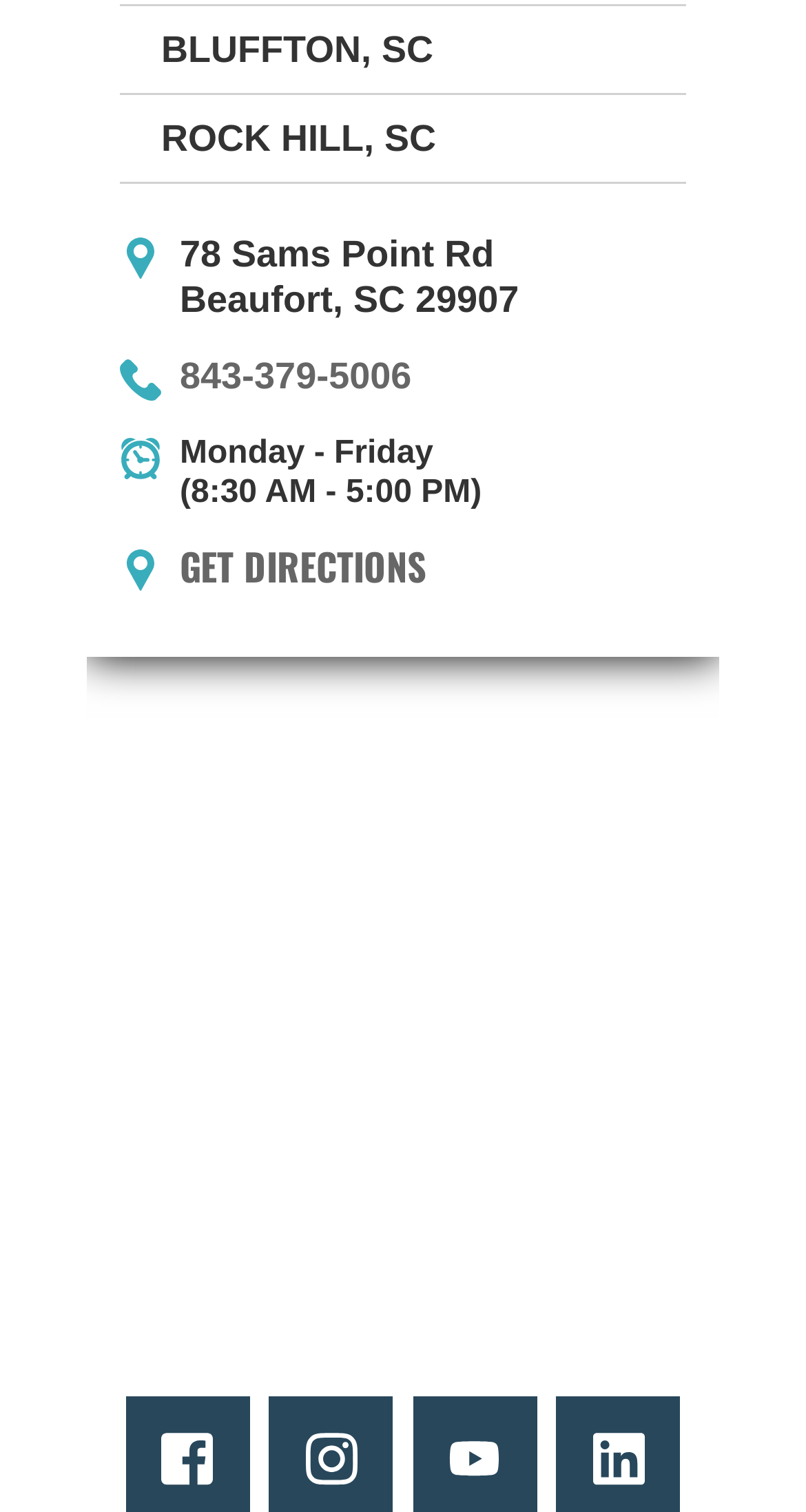Please mark the clickable region by giving the bounding box coordinates needed to complete this instruction: "Call the phone number".

[0.223, 0.026, 0.539, 0.054]